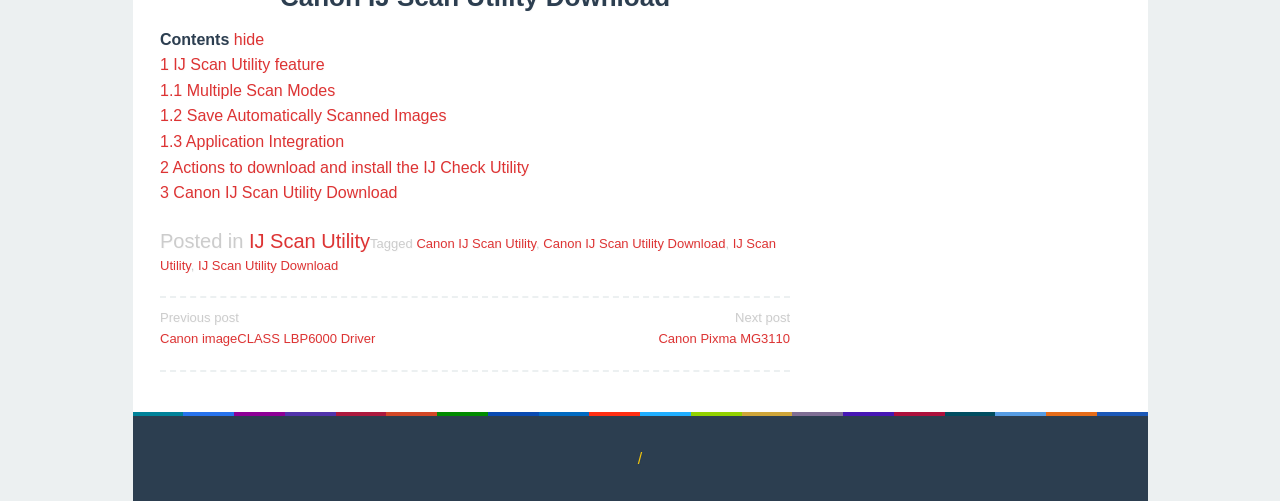Pinpoint the bounding box coordinates of the element that must be clicked to accomplish the following instruction: "Go to 'Previous post Canon imageCLASS LBP6000 Driver'". The coordinates should be in the format of four float numbers between 0 and 1, i.e., [left, top, right, bottom].

[0.125, 0.615, 0.361, 0.69]